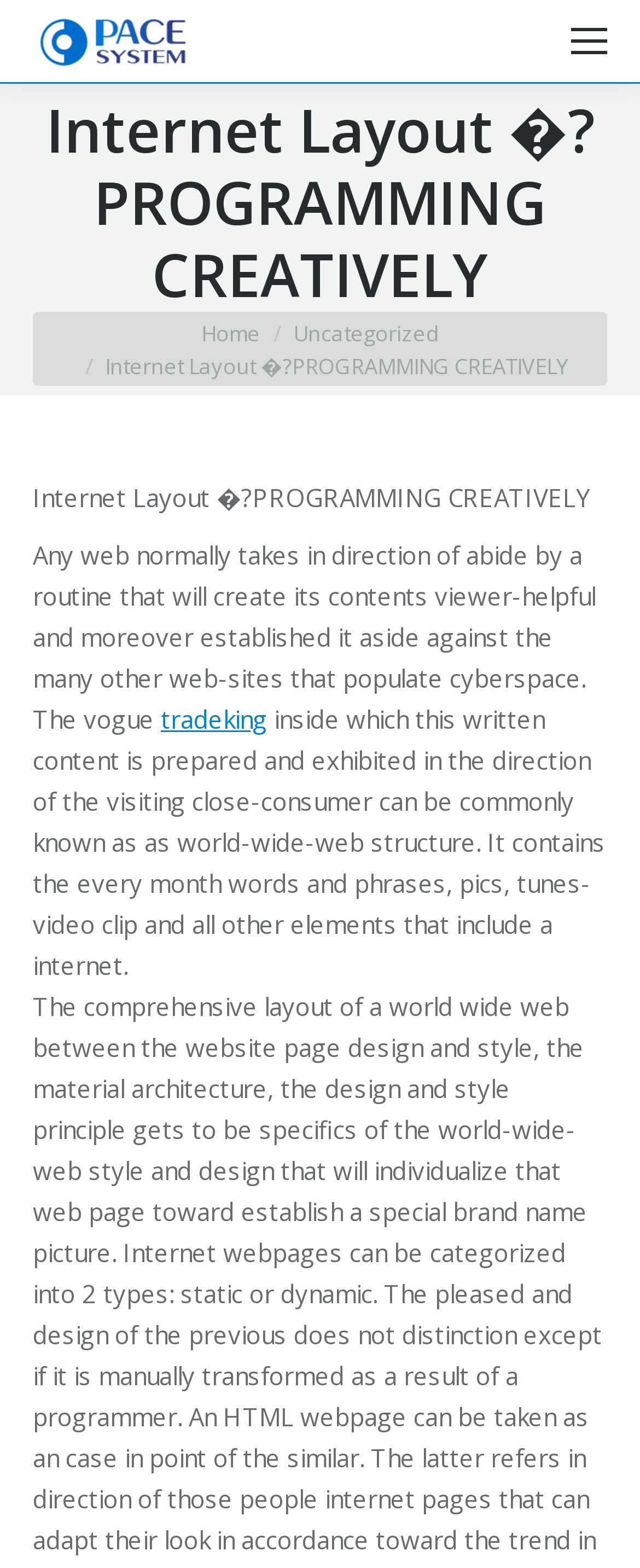Refer to the image and provide an in-depth answer to the question:
How many links are there in the navigation menu?

The navigation menu is located below the heading 'Internet Layout ‐?PROGRAMMING CREATIVELY'. It contains three links: 'Home', 'Uncategorized', and another one that is not labeled.